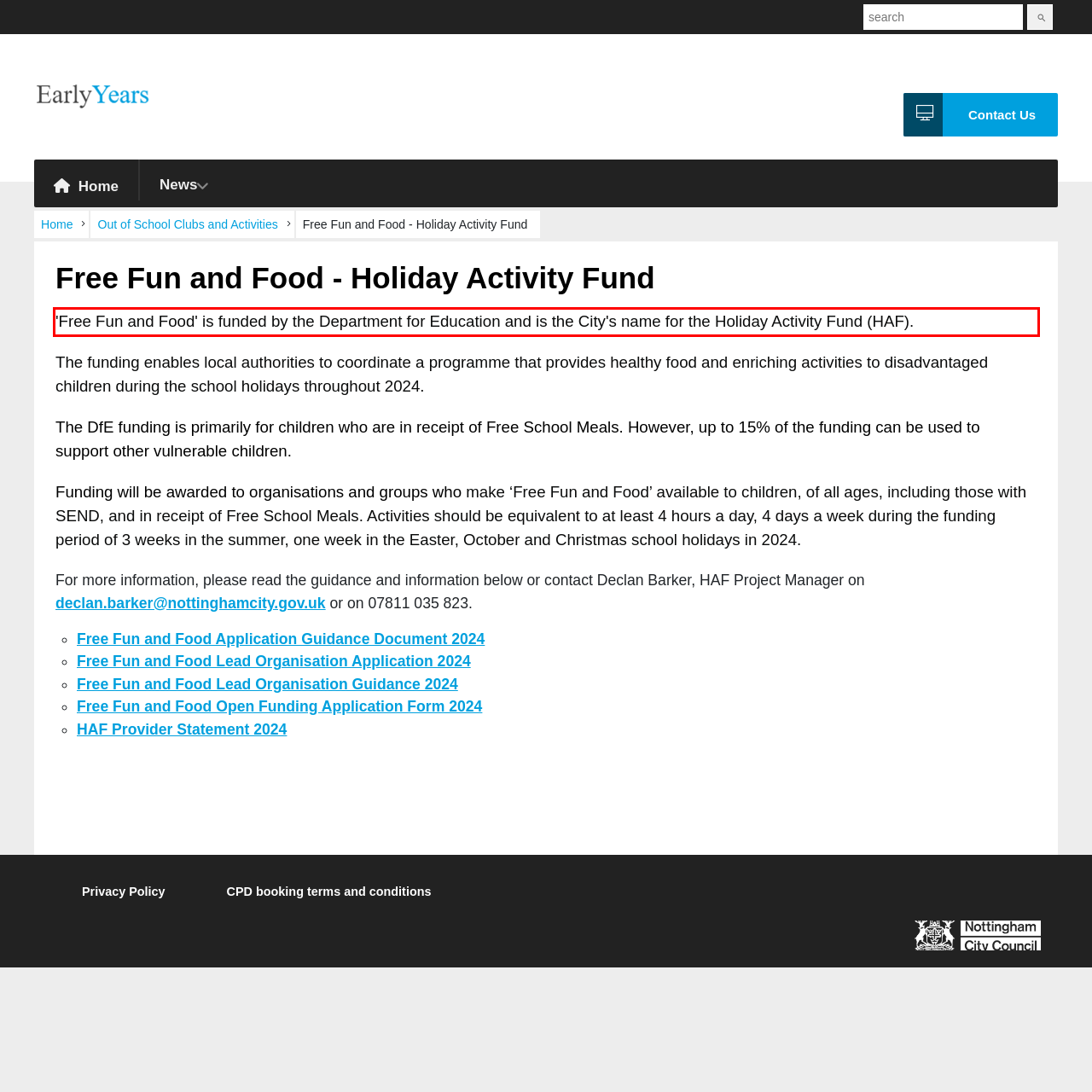Please examine the screenshot of the webpage and read the text present within the red rectangle bounding box.

'Free Fun and Food' is funded by the Department for Education and is the City's name for the Holiday Activity Fund (HAF).